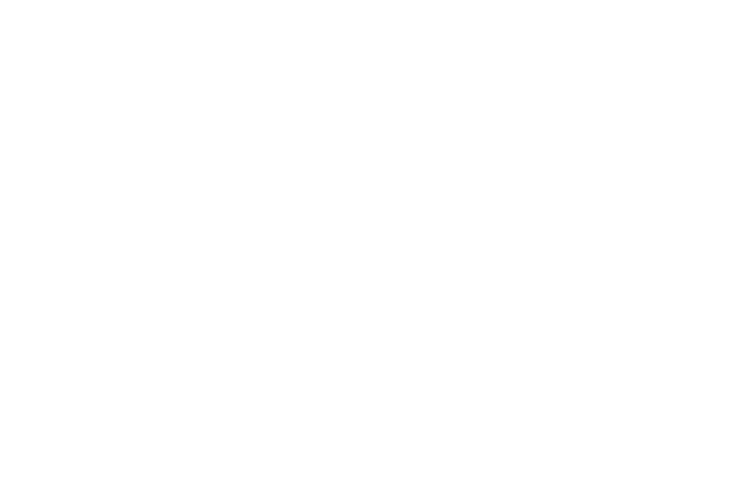Who was sworn in as the new Head Boy?
Identify the answer in the screenshot and reply with a single word or phrase.

Vinay Kumar Gupta